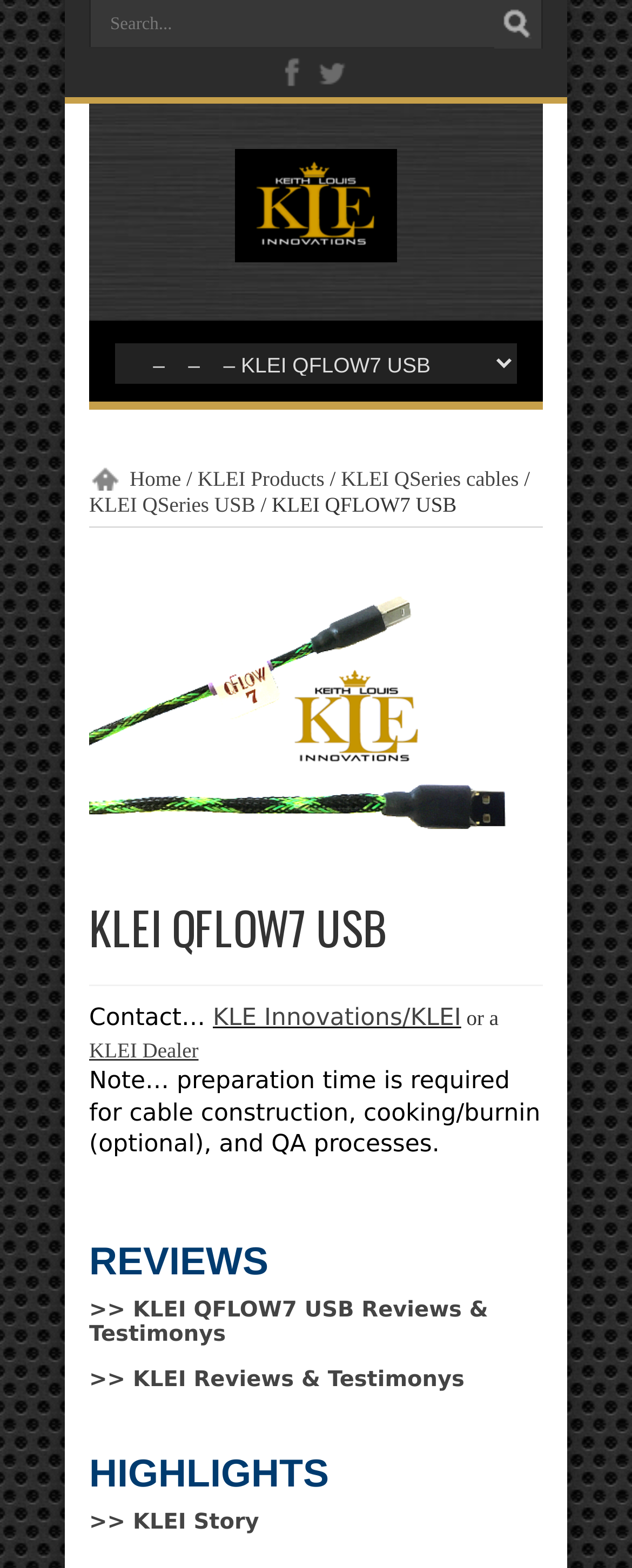Identify the bounding box coordinates of the region I need to click to complete this instruction: "Search for products".

[0.141, 0.0, 0.782, 0.03]